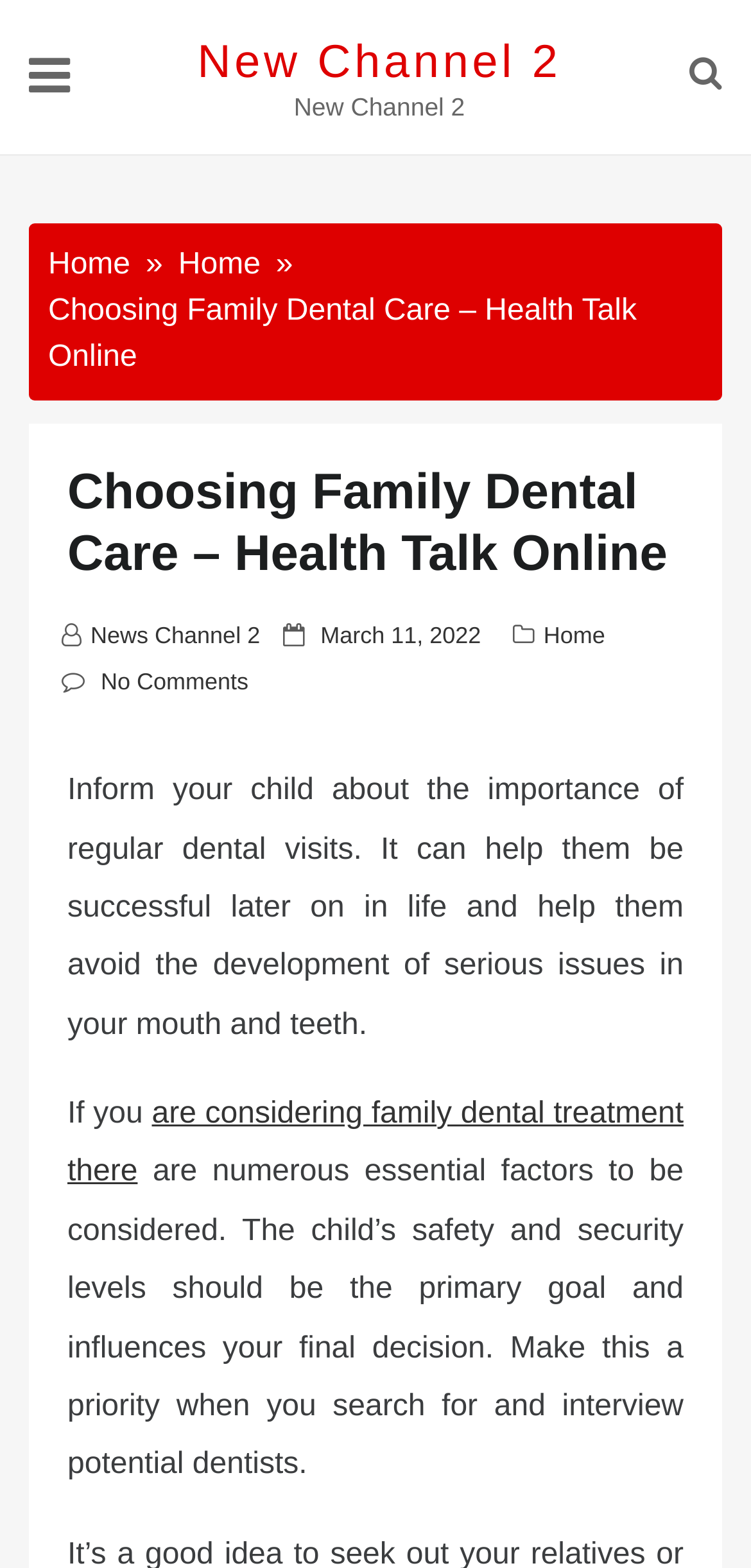Locate the coordinates of the bounding box for the clickable region that fulfills this instruction: "read the article posted on March 11, 2022".

[0.427, 0.397, 0.641, 0.414]